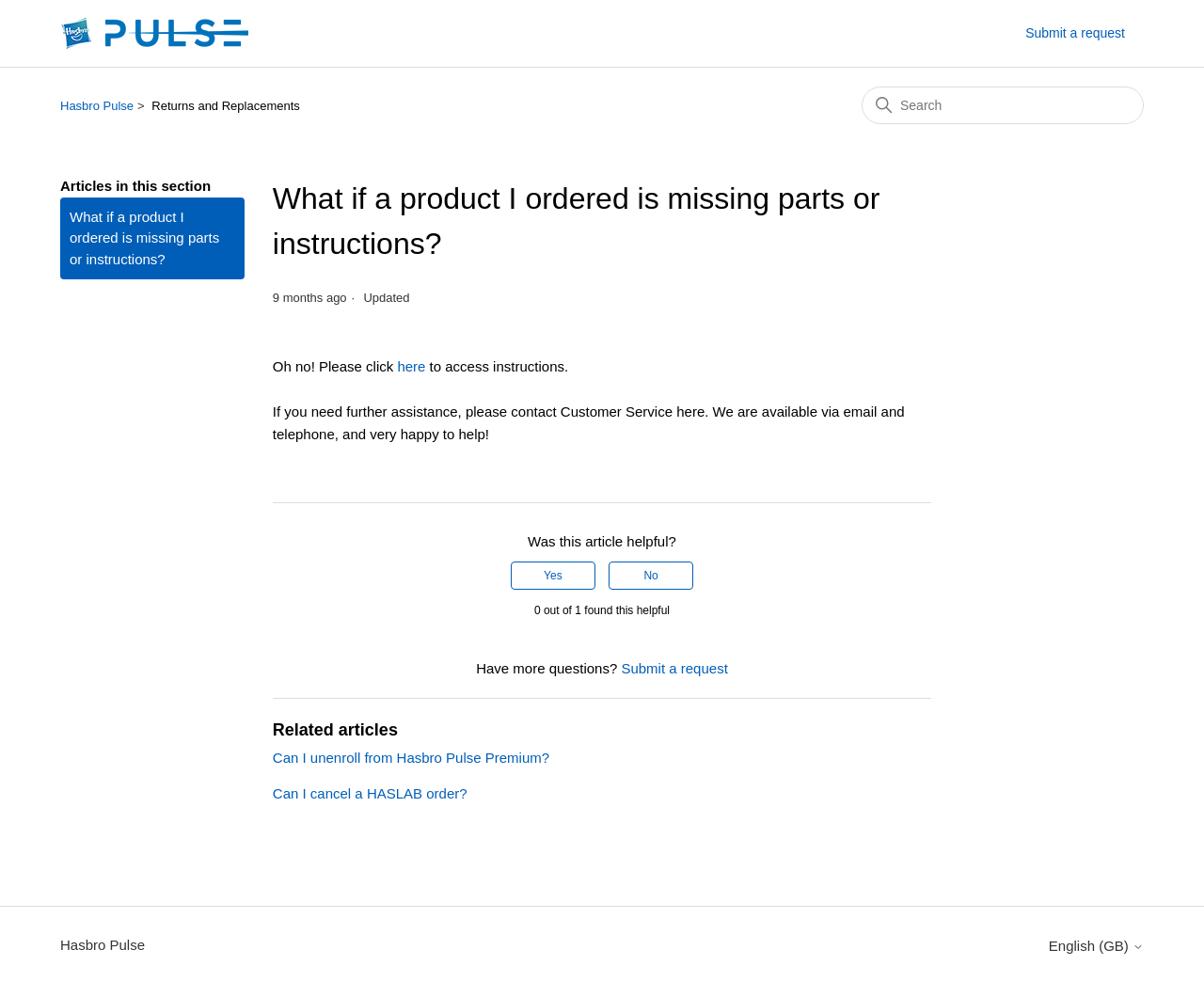Highlight the bounding box coordinates of the element you need to click to perform the following instruction: "View related article about HASLAB order."

[0.226, 0.8, 0.388, 0.817]